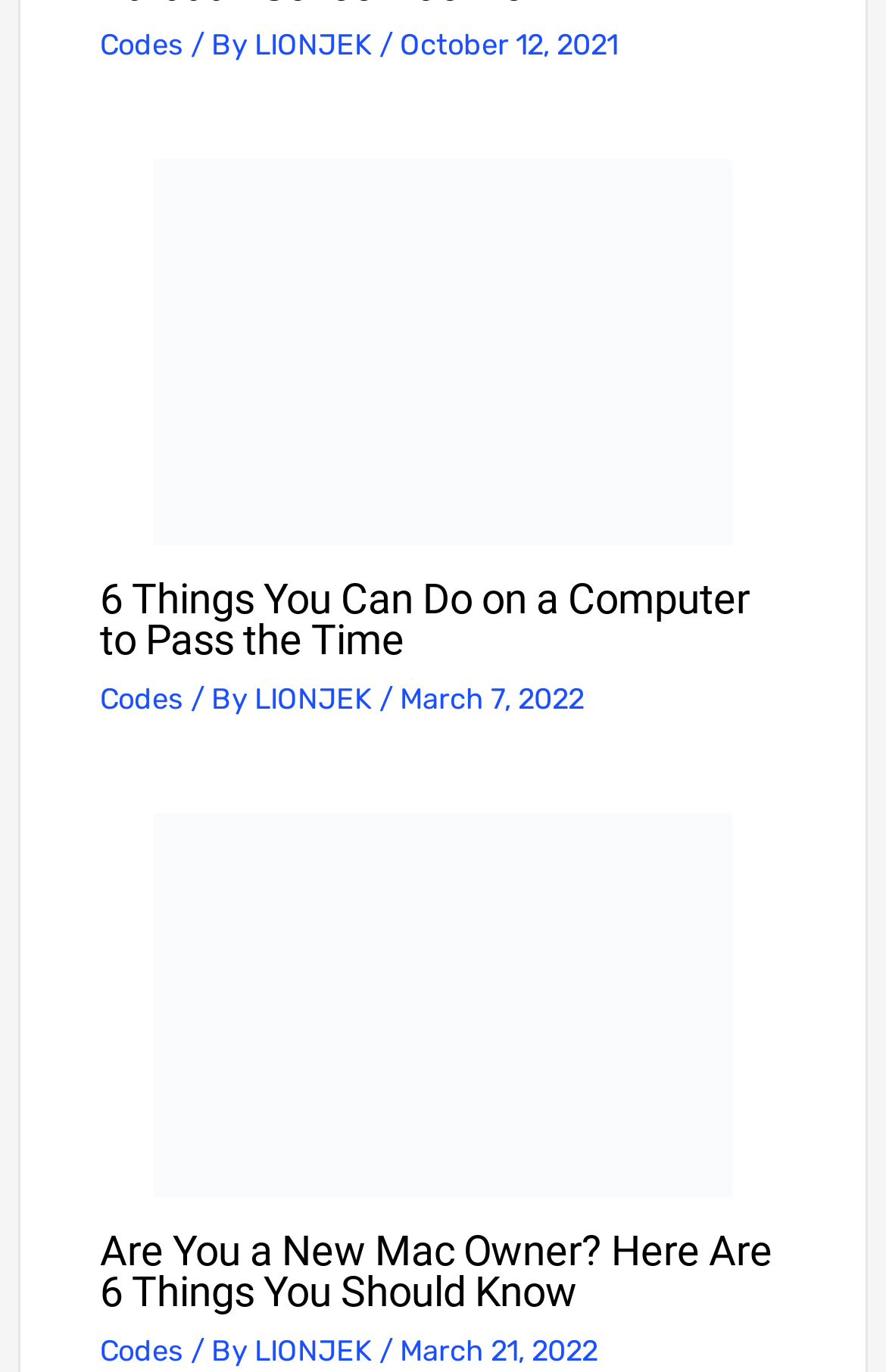Find the bounding box coordinates of the area that needs to be clicked in order to achieve the following instruction: "click on the link to Codes". The coordinates should be specified as four float numbers between 0 and 1, i.e., [left, top, right, bottom].

[0.113, 0.496, 0.207, 0.521]